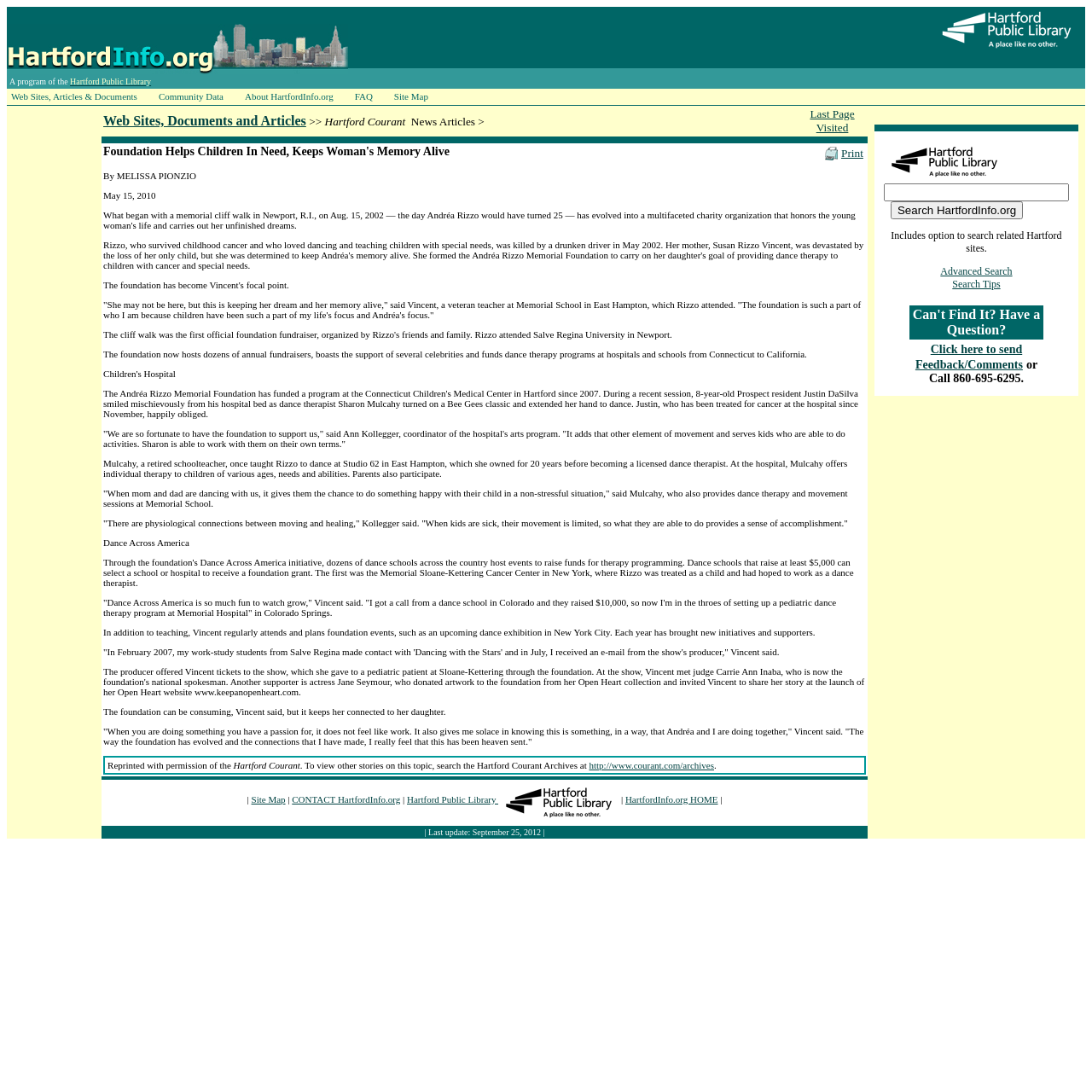Please specify the bounding box coordinates of the clickable section necessary to execute the following command: "Read the article 'Foundation Helps Children In Need, Keeps Woman's Memory Alive'".

[0.093, 0.131, 0.795, 0.711]